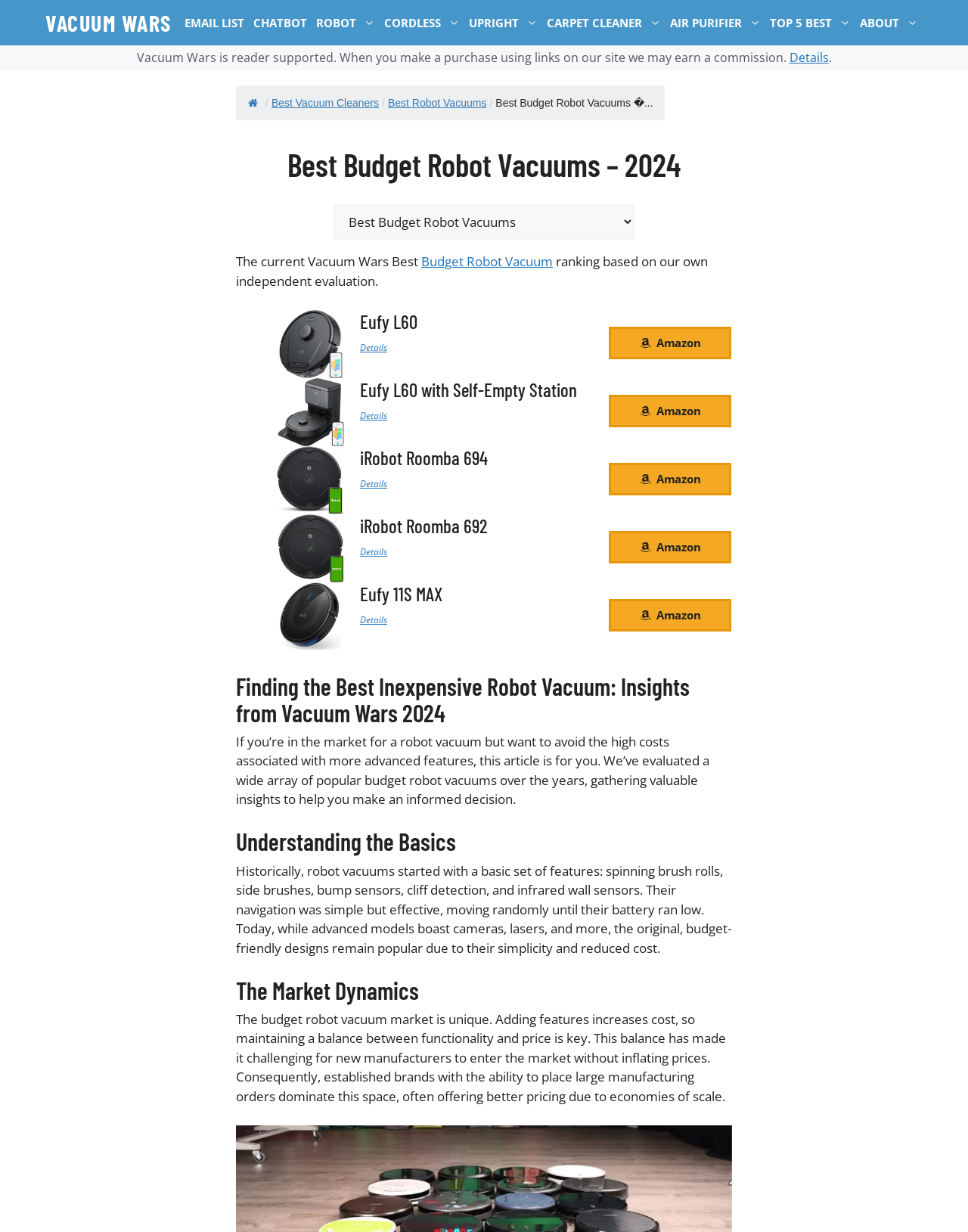What feature do modern robot vacuums have that basic models lack?
Using the information presented in the image, please offer a detailed response to the question.

According to the article, modern robot vacuums have advanced features like cameras and lasers, which are not found in basic models that rely on spinning brush rolls, side brushes, and infrared wall sensors.